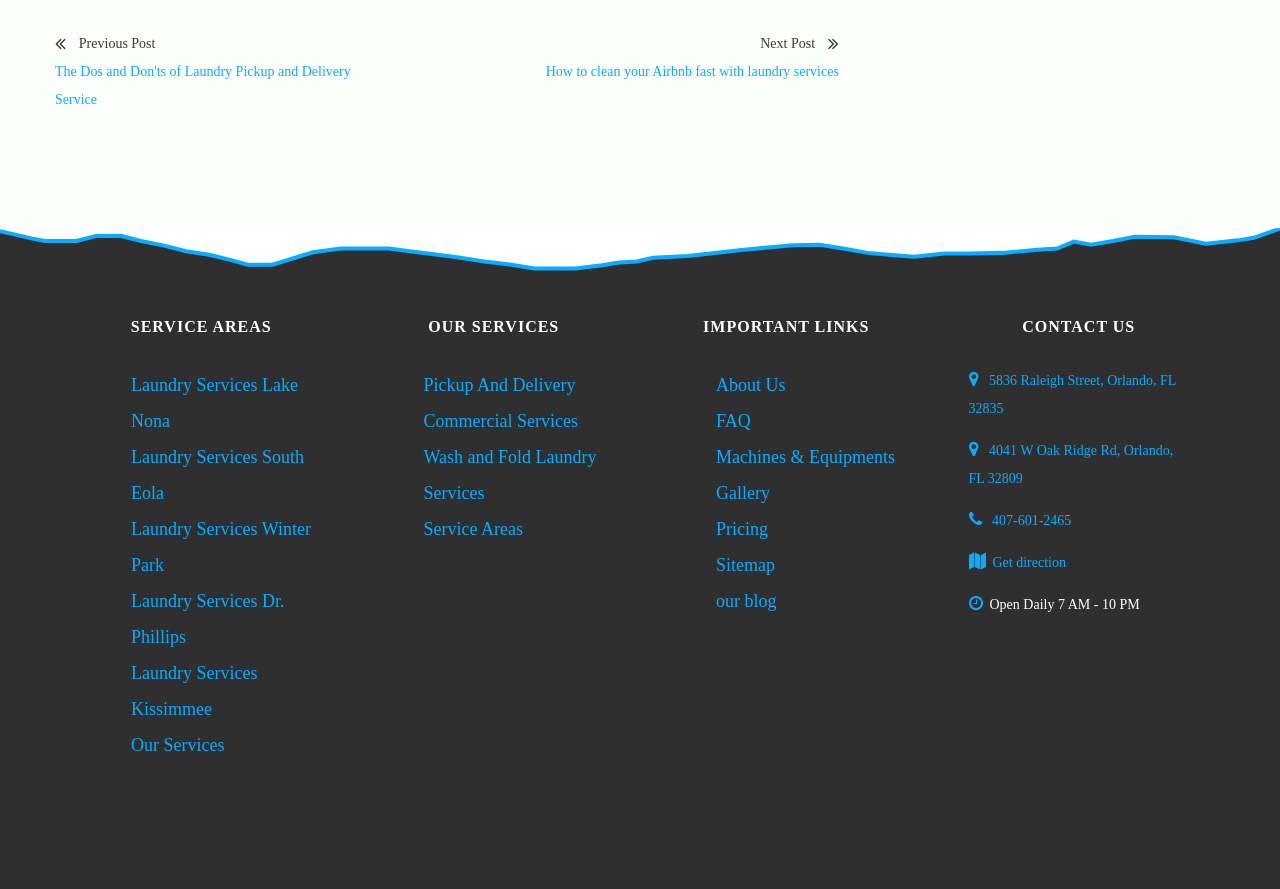Please identify the bounding box coordinates of the element that needs to be clicked to execute the following command: "Read related story about CrowdStrike & NinjaOne". Provide the bounding box using four float numbers between 0 and 1, formatted as [left, top, right, bottom].

None